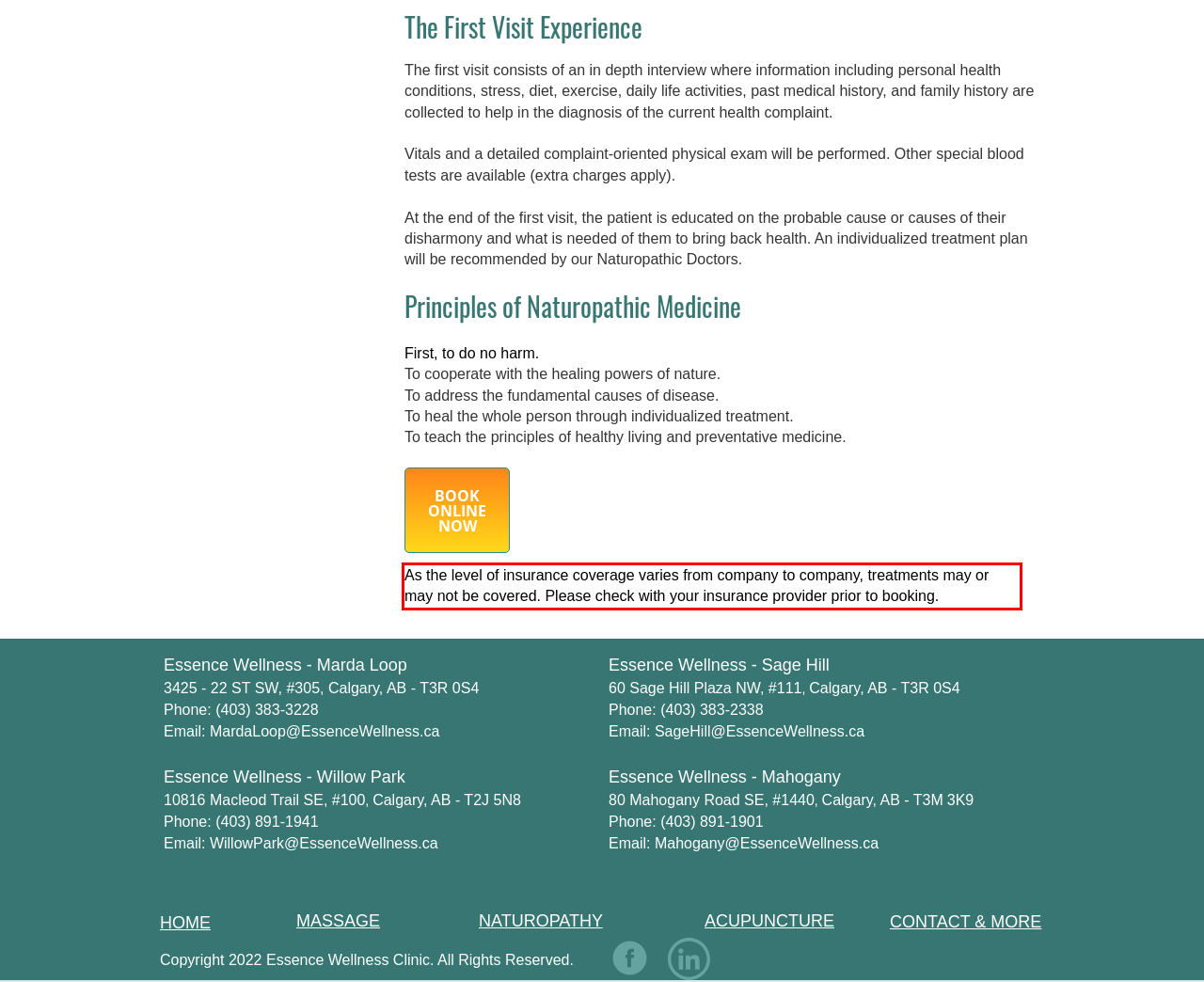Examine the webpage screenshot and use OCR to obtain the text inside the red bounding box.

As the level of insurance coverage varies from company to company, treatments may or may not be covered. Please check with your insurance provider prior to booking.